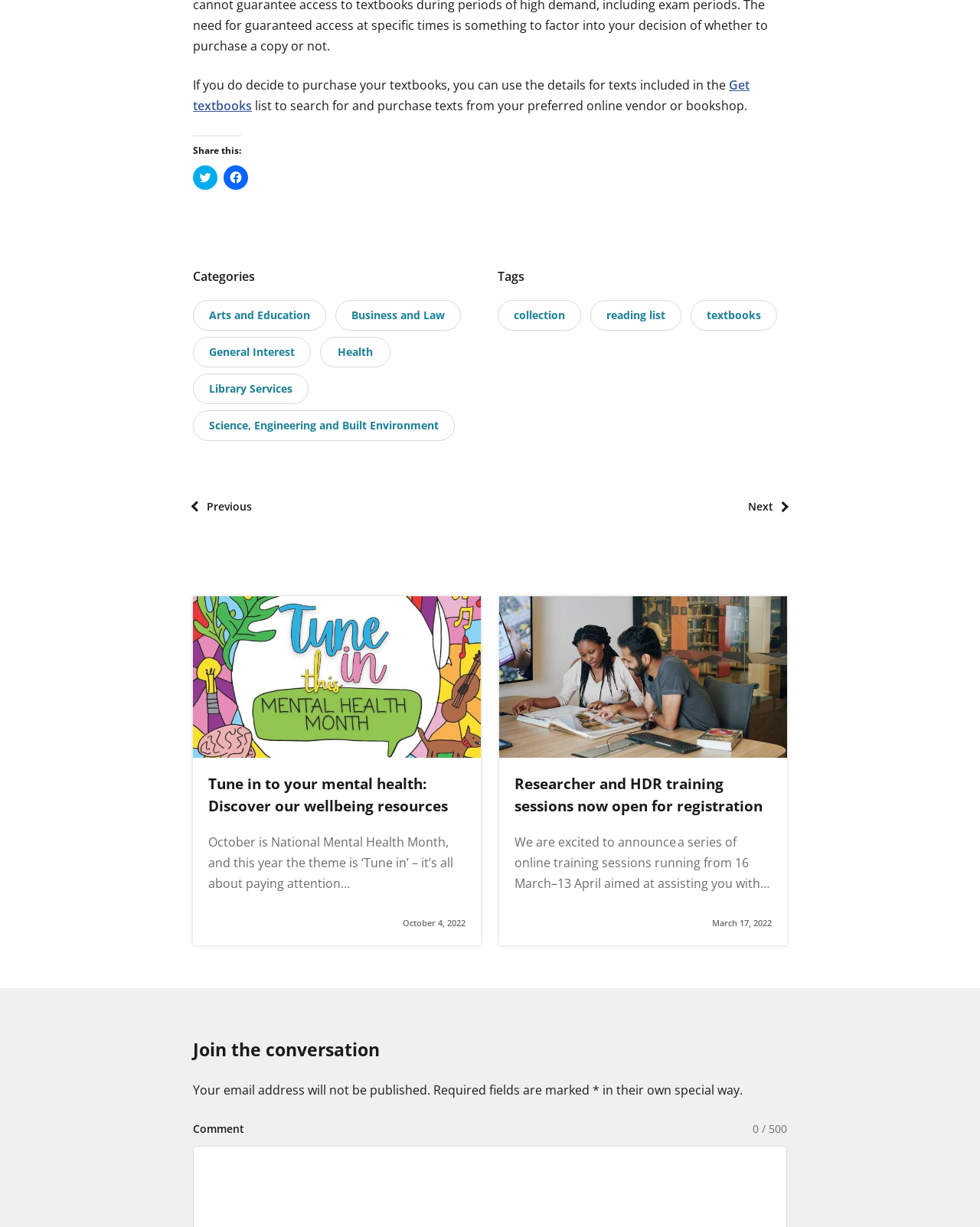Based on the image, give a detailed response to the question: What is the theme of National Mental Health Month?

The article 'Tune in to your mental health: Discover our wellbeing resources' mentions that October is National Mental Health Month, and the theme is 'Tune in'. This theme is likely related to paying attention to one's mental health.